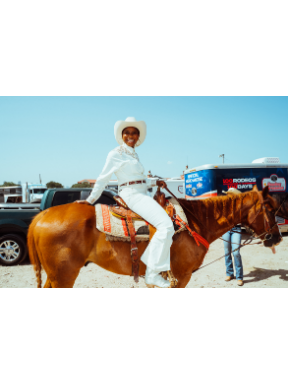What is the color of the sky in the background? Based on the screenshot, please respond with a single word or phrase.

blue